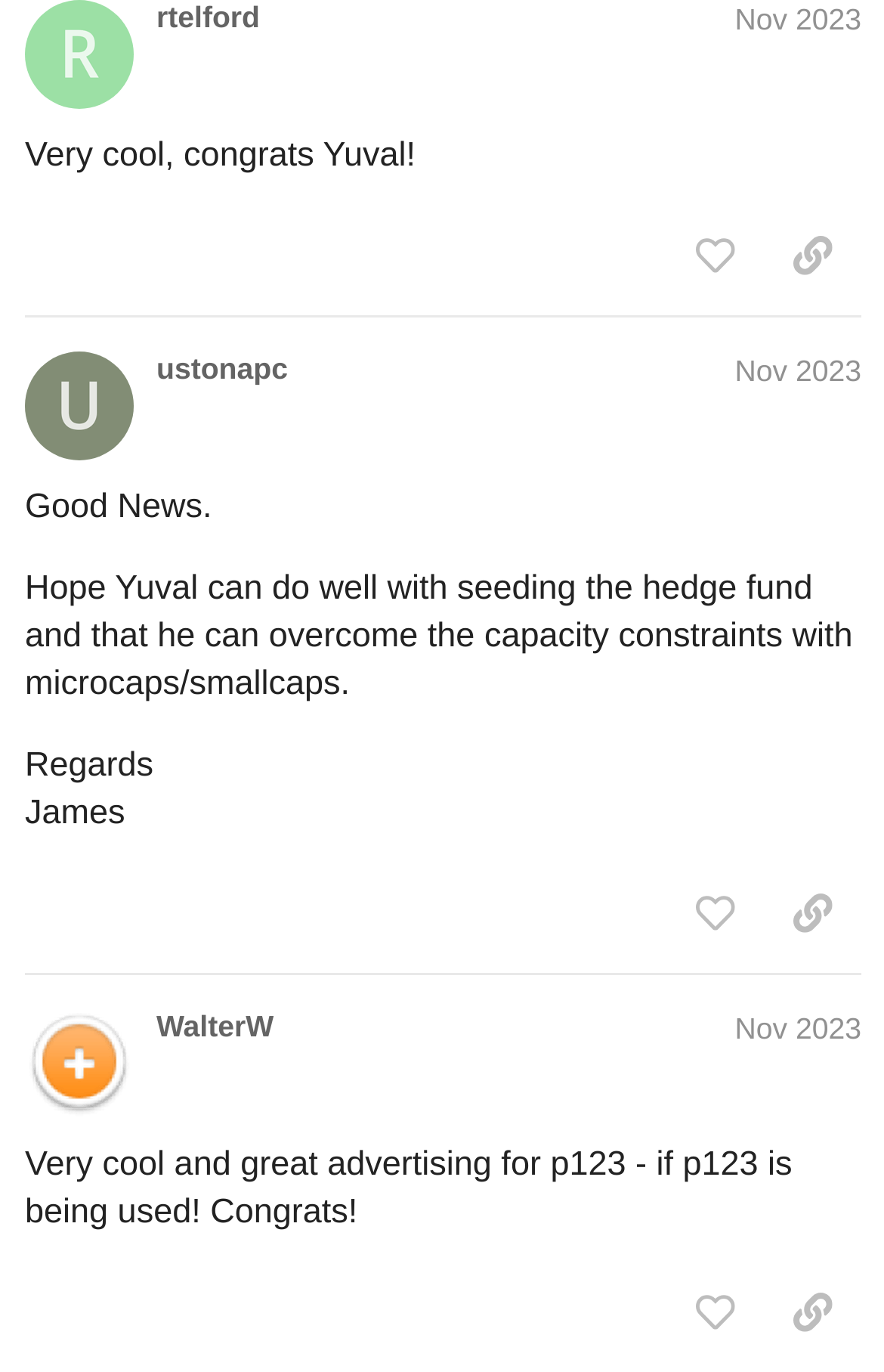Identify the bounding box coordinates of the clickable section necessary to follow the following instruction: "Click to copy a link to this post to clipboard". The coordinates should be presented as four float numbers from 0 to 1, i.e., [left, top, right, bottom].

[0.864, 0.635, 0.974, 0.697]